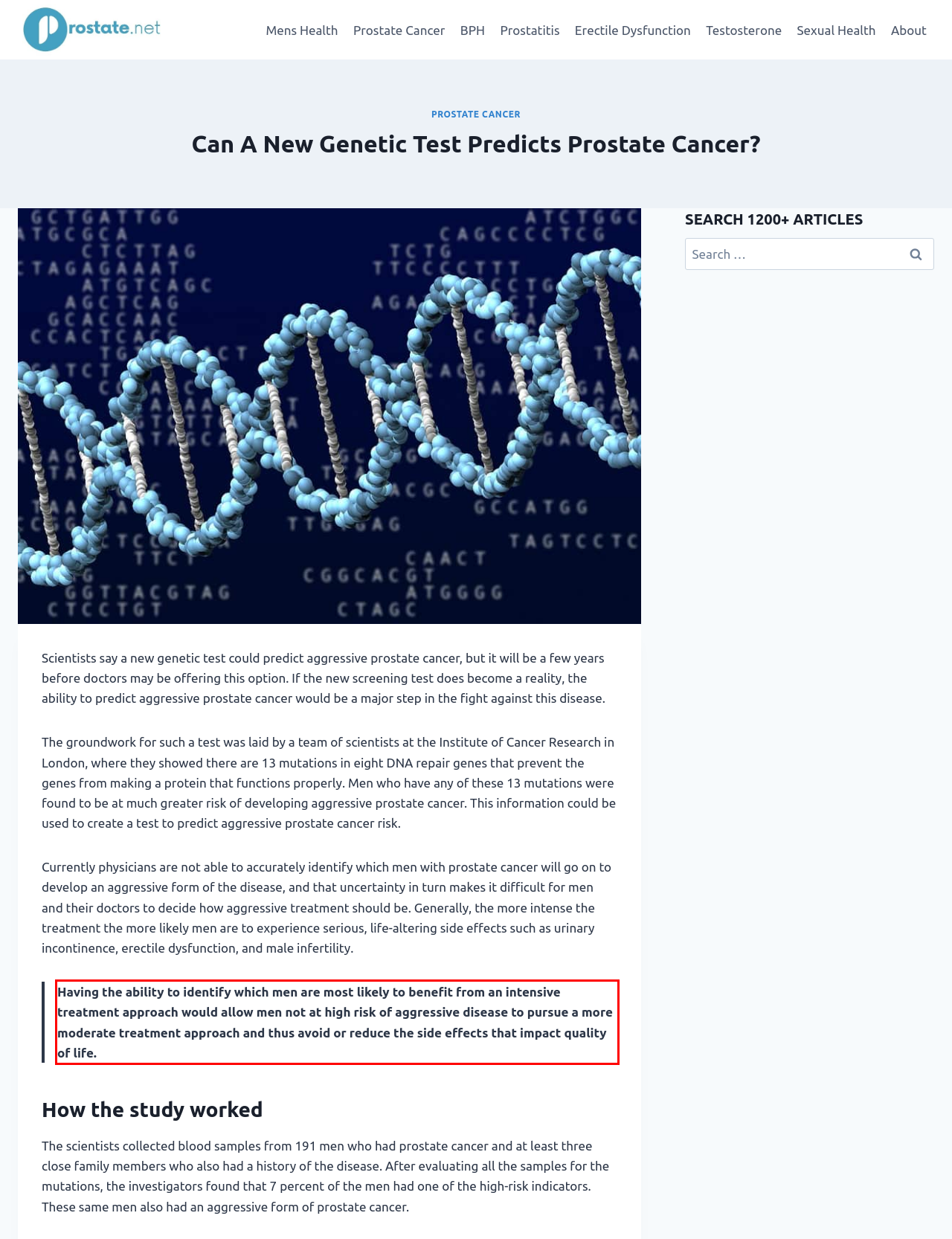You are provided with a screenshot of a webpage containing a red bounding box. Please extract the text enclosed by this red bounding box.

Having the ability to identify which men are most likely to benefit from an intensive treatment approach would allow men not at high risk of aggressive disease to pursue a more moderate treatment approach and thus avoid or reduce the side effects that impact quality of life.